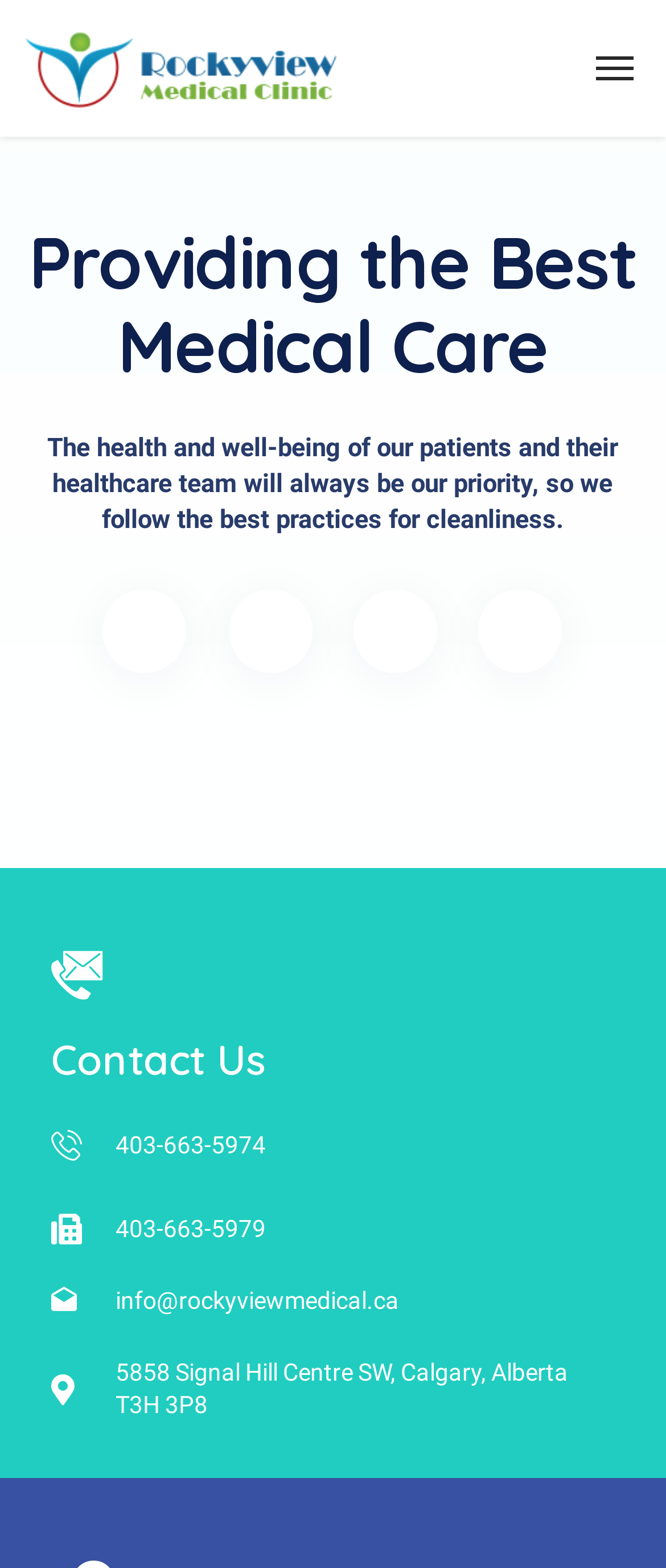How many department images are displayed?
Give a comprehensive and detailed explanation for the question.

I examined the webpage and found four images with the description 'depart', which are likely representing different departments.